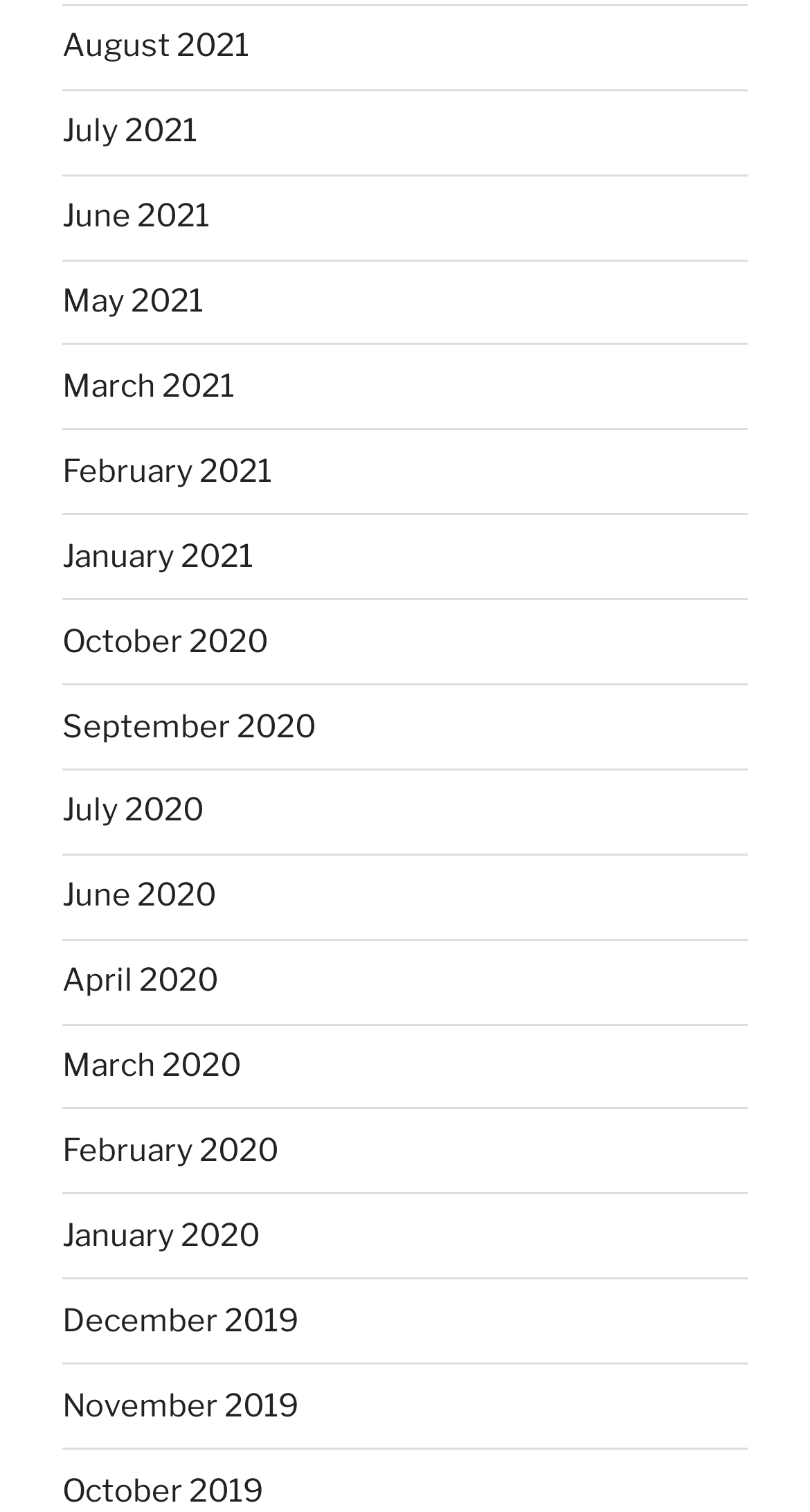Please identify the bounding box coordinates of the element that needs to be clicked to perform the following instruction: "go to July 2020".

[0.077, 0.524, 0.251, 0.549]